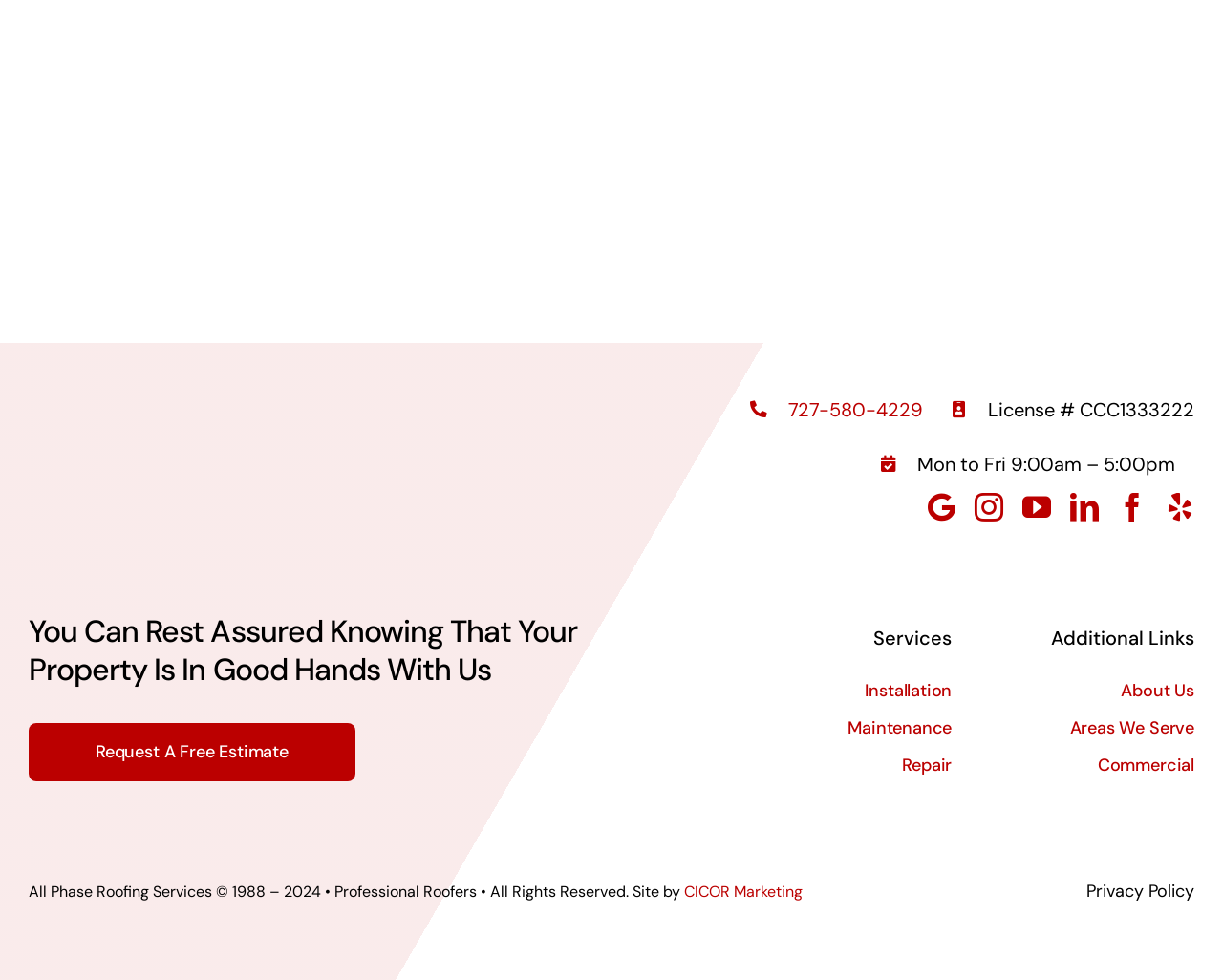Can you give a detailed response to the following question using the information from the image? Who designed the website of All Phase Roofing Services?

The website designer's name can be found at the bottom of the webpage, in the copyright section. It is mentioned as 'Site by CICOR Marketing'.